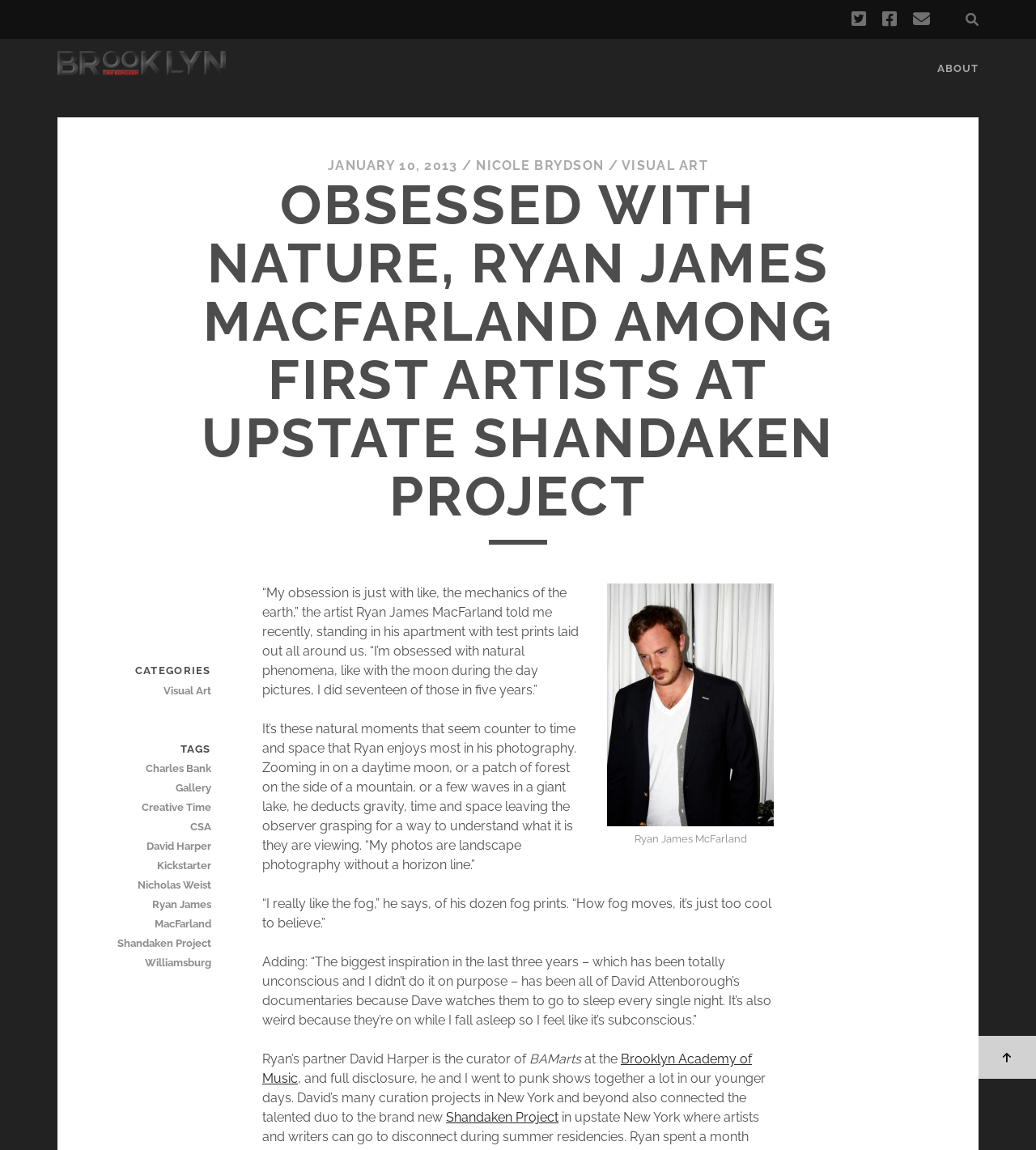What is the type of photography mentioned in the article?
Look at the image and respond with a one-word or short-phrase answer.

Landscape photography